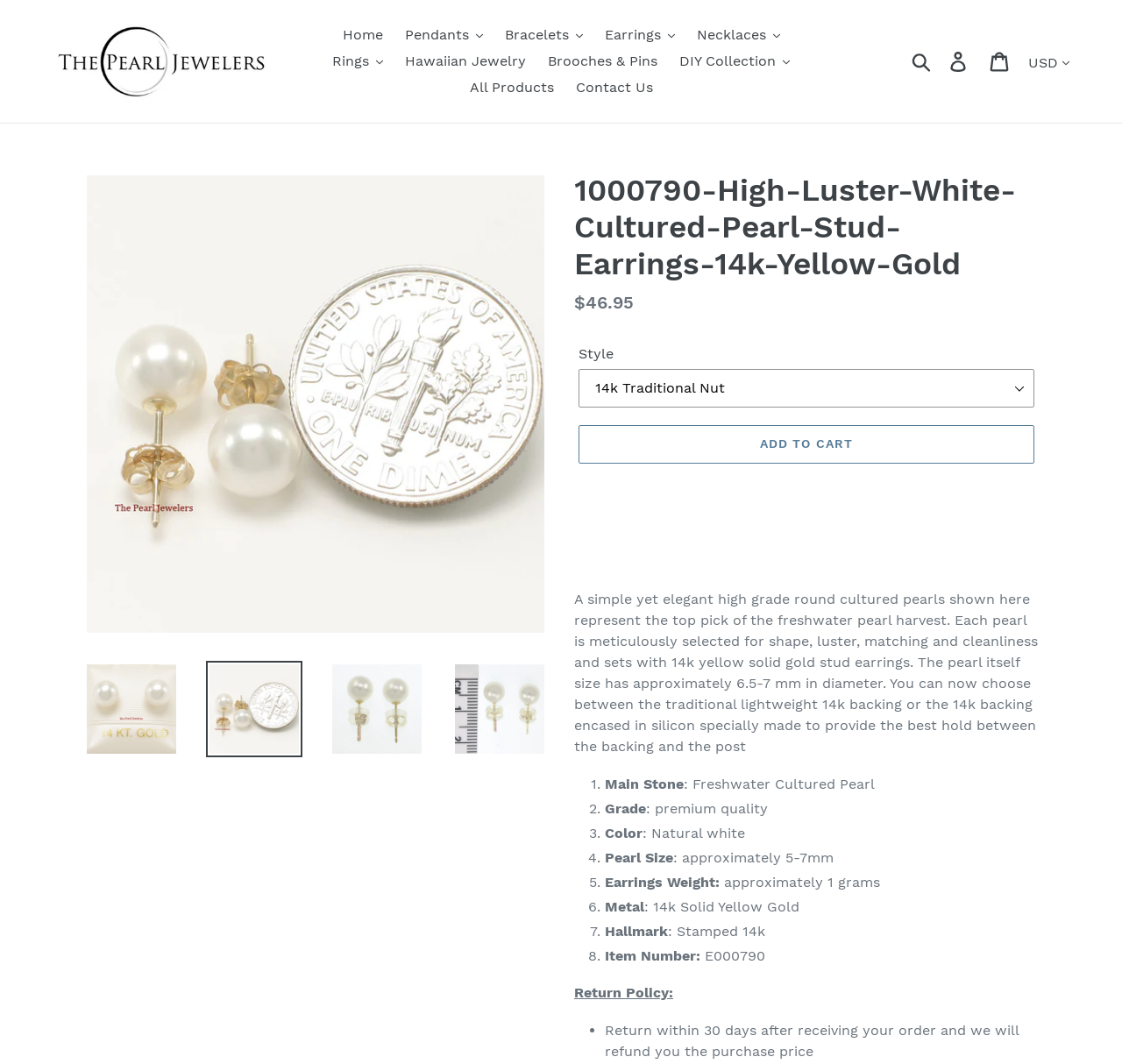Identify the bounding box coordinates of the clickable region to carry out the given instruction: "Click on the 'SM.a.r.t Column: Shape Up – On Steroids' link".

None